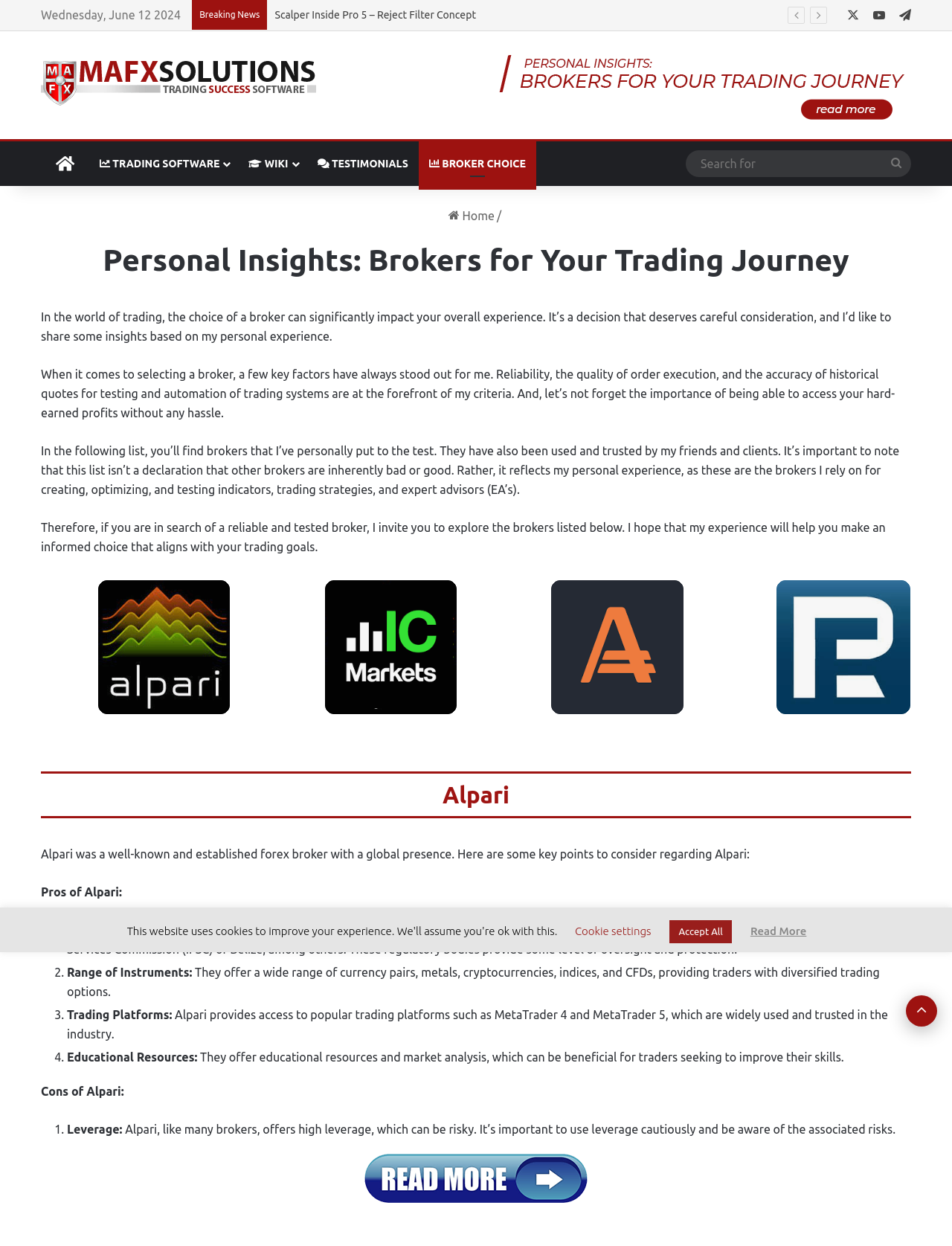Given the webpage screenshot and the description, determine the bounding box coordinates (top-left x, top-left y, bottom-right x, bottom-right y) that define the location of the UI element matching this description: X

[0.875, 0.007, 0.902, 0.018]